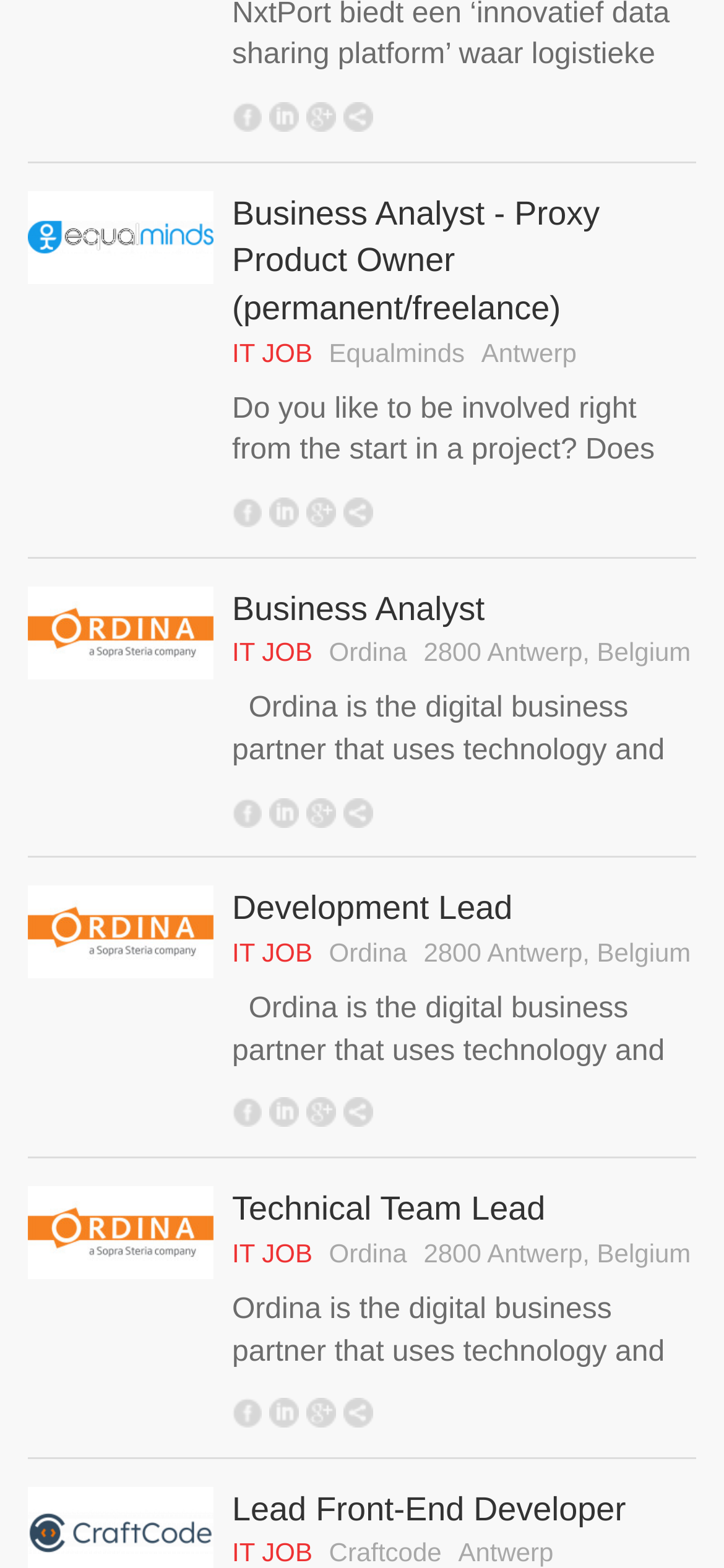Provide the bounding box coordinates for the UI element that is described as: "alt="GIVING and Gifts"".

None